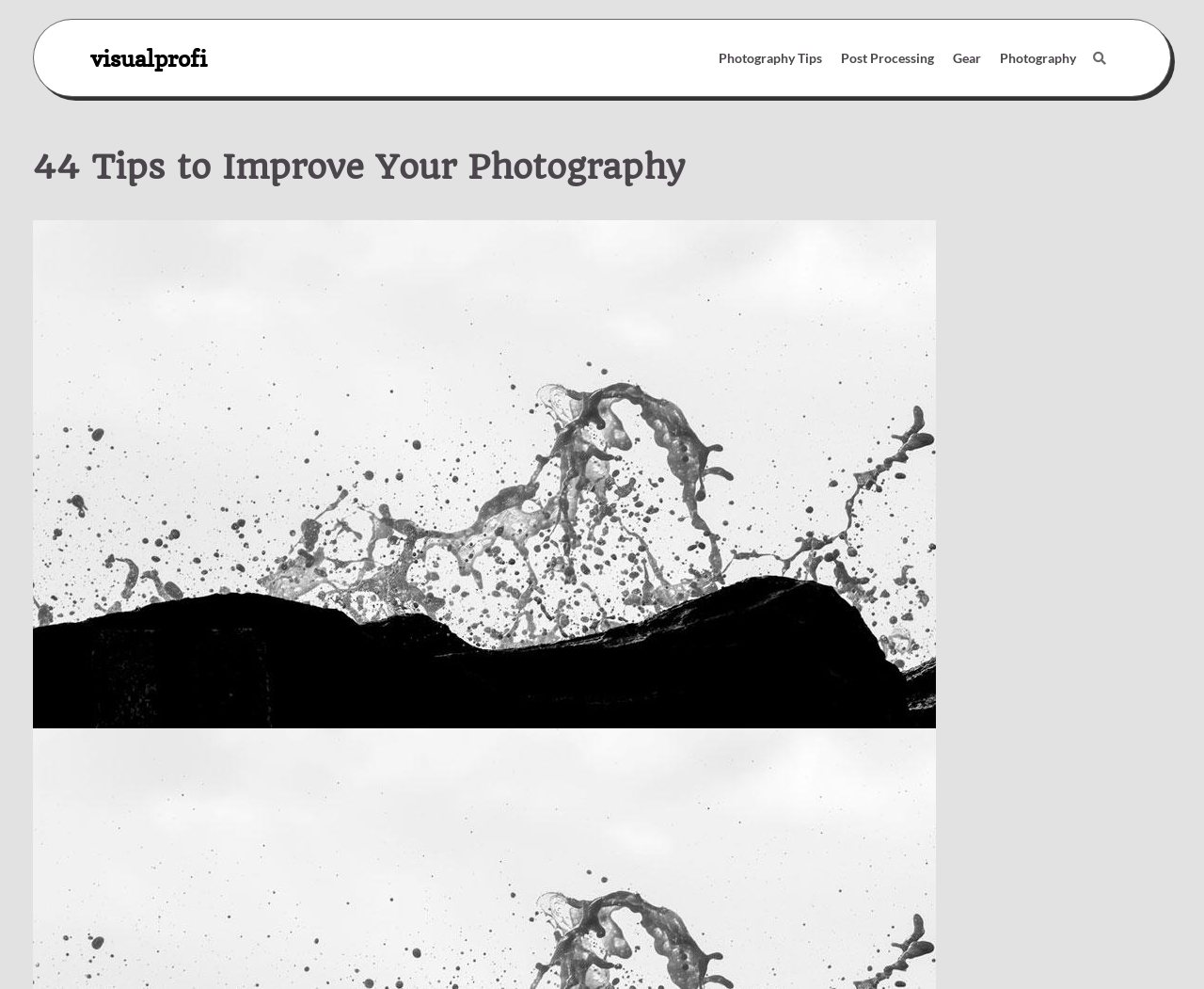Find the bounding box of the web element that fits this description: "1".

None